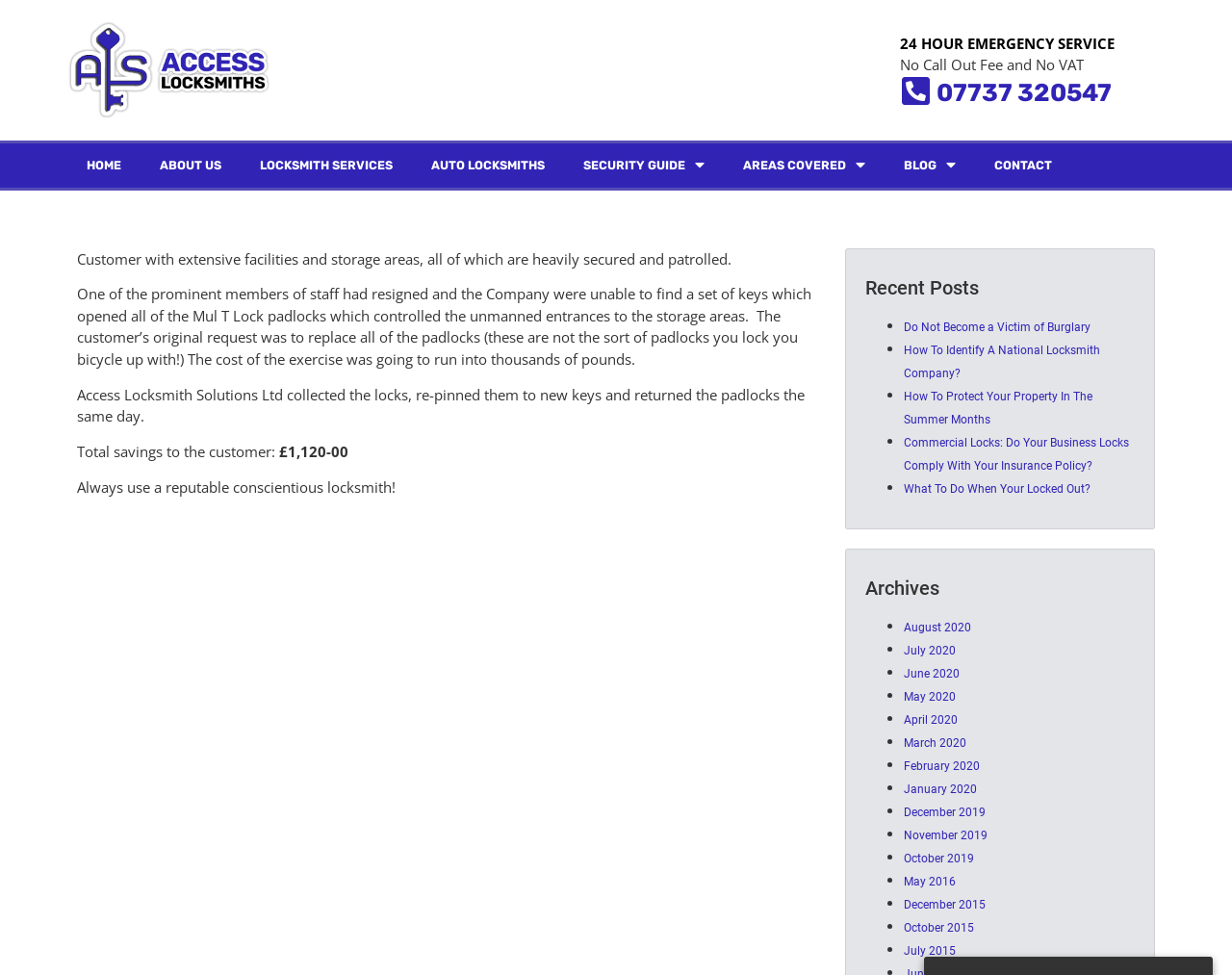Create an in-depth description of the webpage, covering main sections.

This webpage is about a locksmith company, Access Locksmith Solutions Ltd, and its services. At the top, there is a navigation menu with links to different sections of the website, including "HOME", "ABOUT US", "LOCKSMITH SERVICES", "AUTO LOCKSMITHS", "SECURITY GUIDE", "AREAS COVERED", "BLOG", and "CONTACT". 

Below the navigation menu, there is a section highlighting the company's 24-hour emergency service, with no call-out fee and no VAT. The company's phone number, 07737 320547, is also displayed prominently.

The main content of the webpage is a case study about a customer who had a problem with industrial padlocks. The customer had resigned a staff member and couldn't find the keys to the padlocks, which would have cost thousands of pounds to replace. However, Access Locksmith Solutions Ltd was able to collect the locks, re-pin them to new keys, and return them the same day, saving the customer £1,120.

On the right side of the webpage, there are two sections. The top section is titled "Recent Posts" and lists several blog articles, including "Do Not Become a Victim of Burglary", "How To Identify A National Locksmith Company?", and "What To Do When Your Locked Out?". The bottom section is titled "Archives" and lists links to blog articles from different months, from August 2020 to July 2015.

Overall, the webpage is promoting the services of Access Locksmith Solutions Ltd and showcasing their expertise in locksmith services, particularly in industrial padlock solutions.